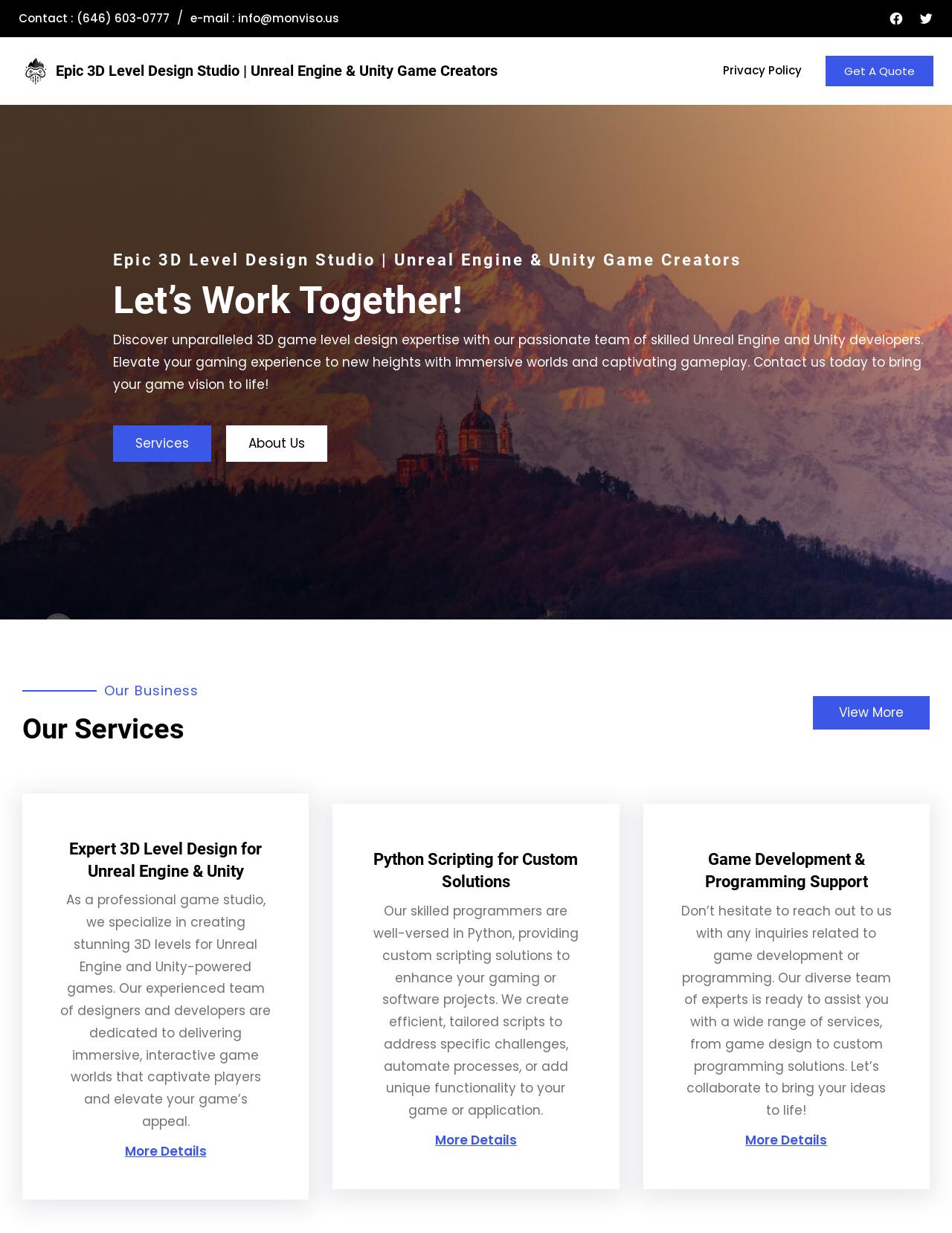Pinpoint the bounding box coordinates of the clickable element to carry out the following instruction: "Read blog."

None